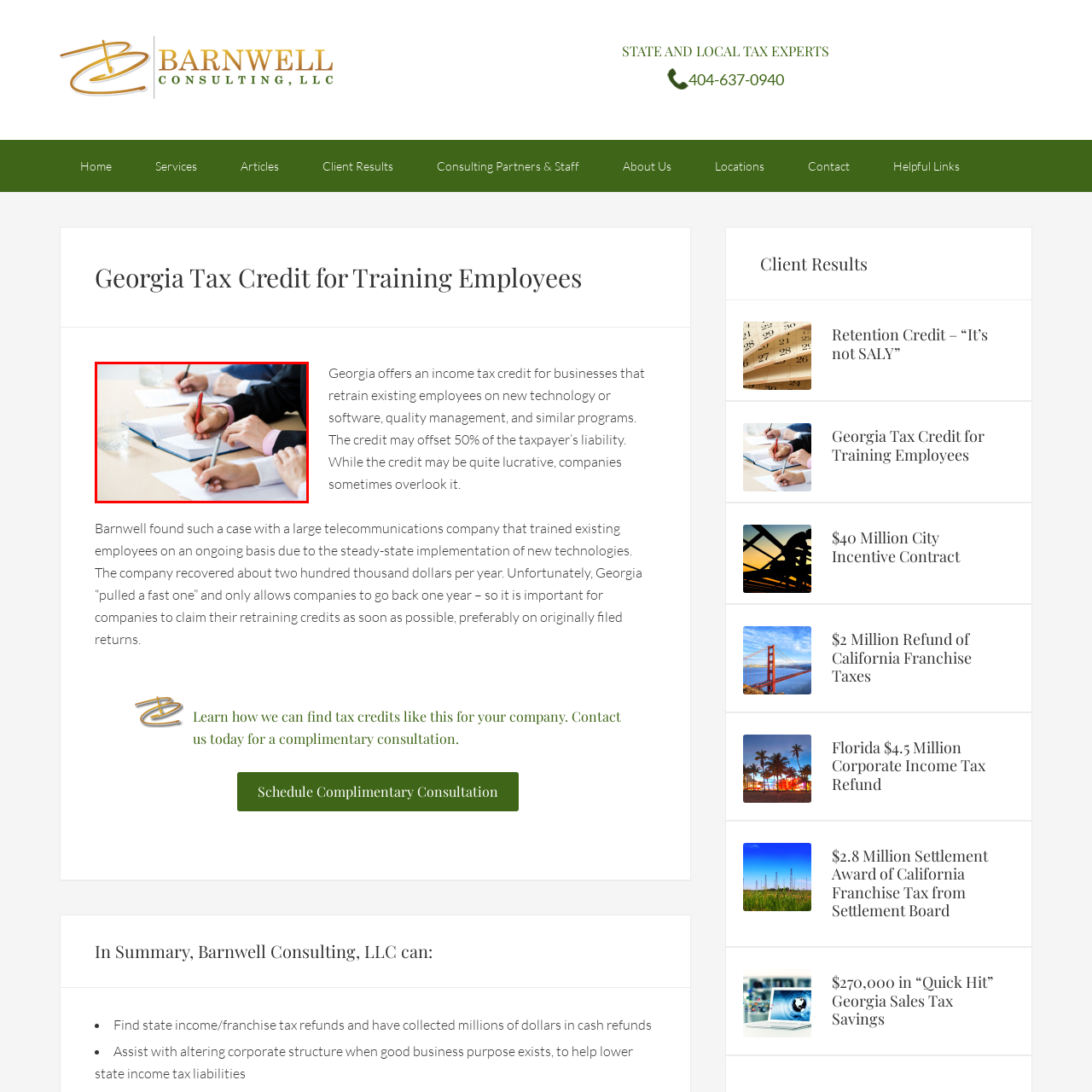Look at the image enclosed within the red outline and answer the question with a single word or phrase:
What is in the background of the image?

A glass of water